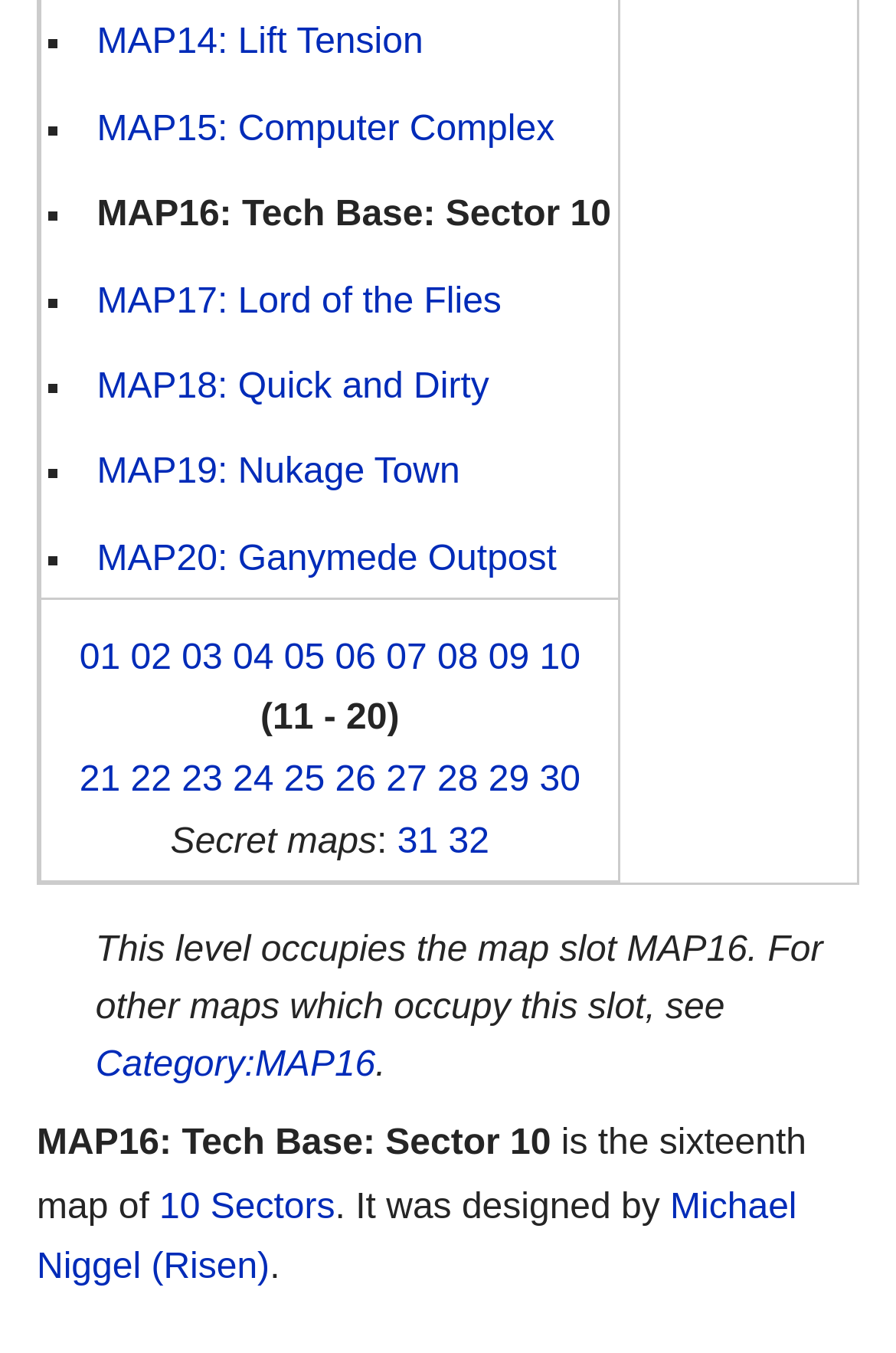Given the element description: "10 Sectors", predict the bounding box coordinates of the UI element it refers to, using four float numbers between 0 and 1, i.e., [left, top, right, bottom].

[0.178, 0.849, 0.374, 0.878]